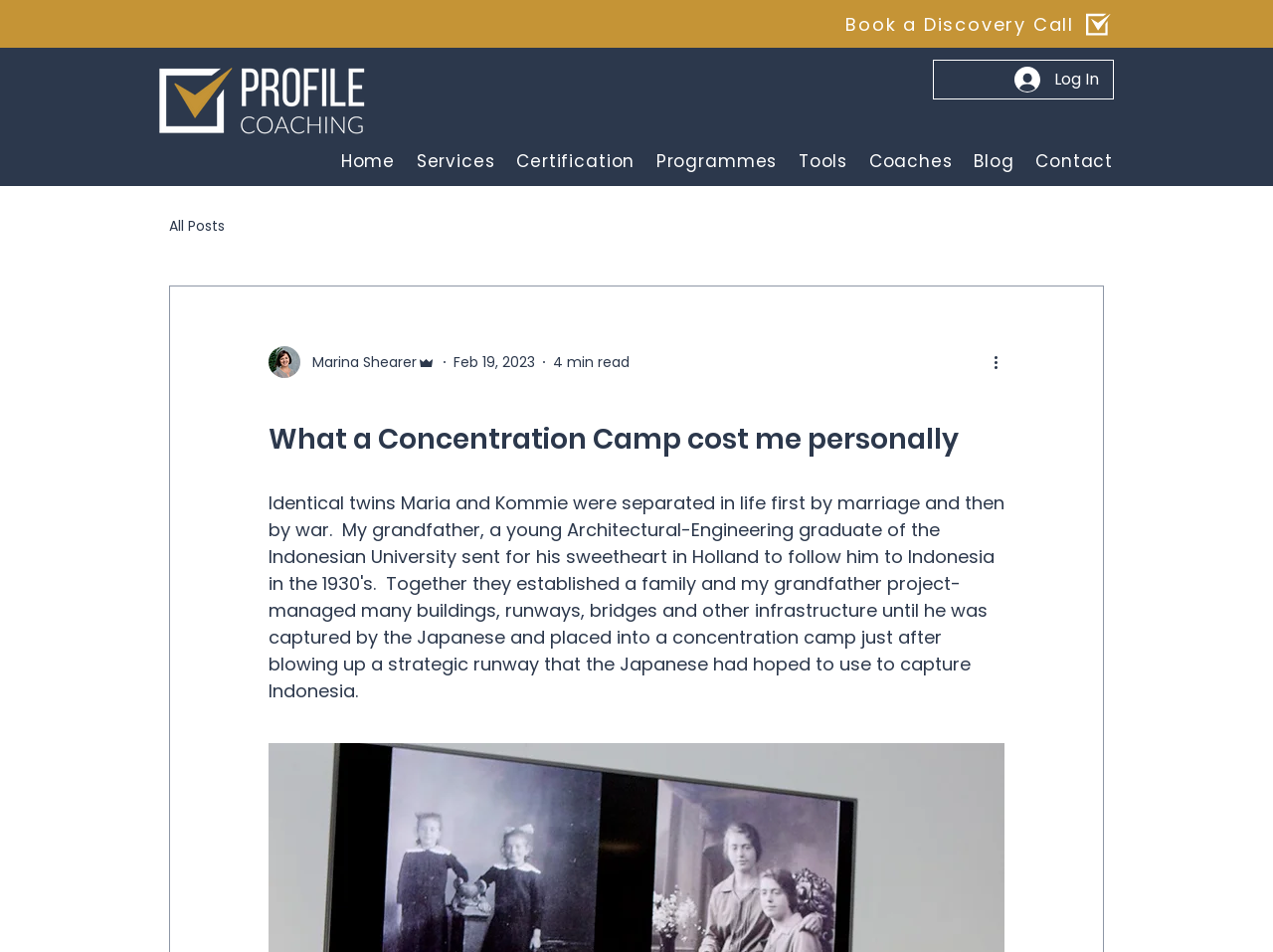Can you specify the bounding box coordinates for the region that should be clicked to fulfill this instruction: "Search for a topic".

None